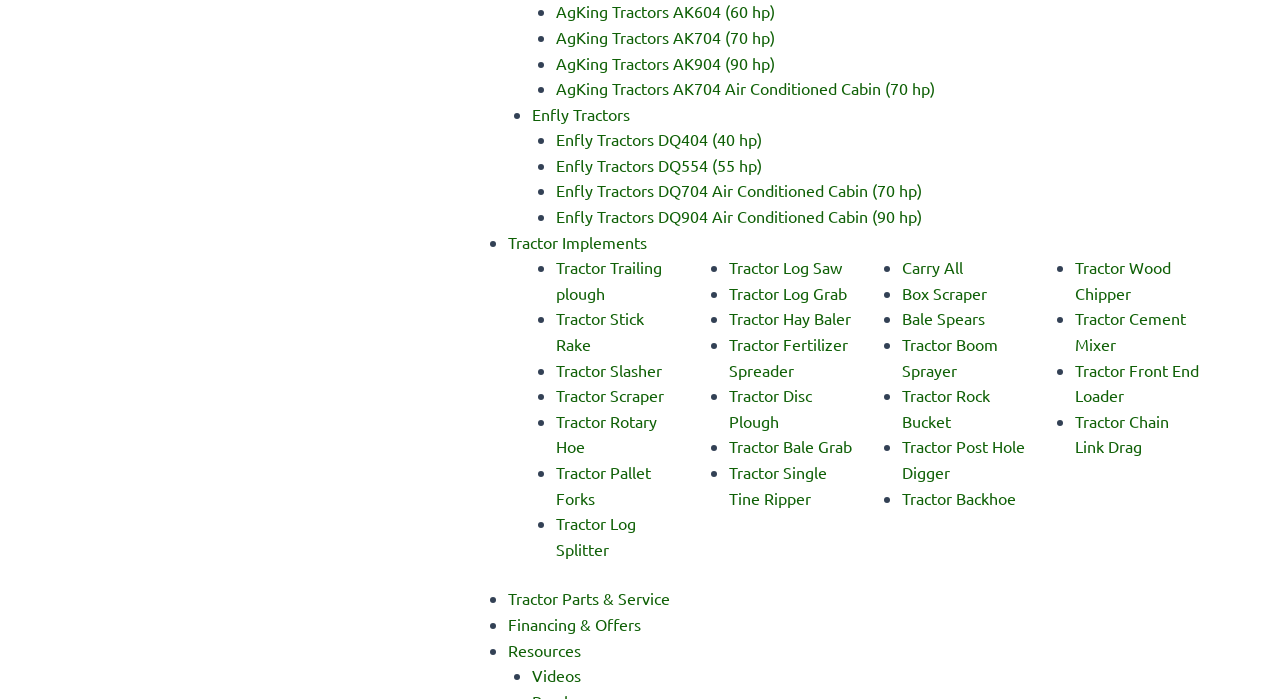Provide a short answer to the following question with just one word or phrase: What is the highest horsepower of Enfly Tractors?

90 hp